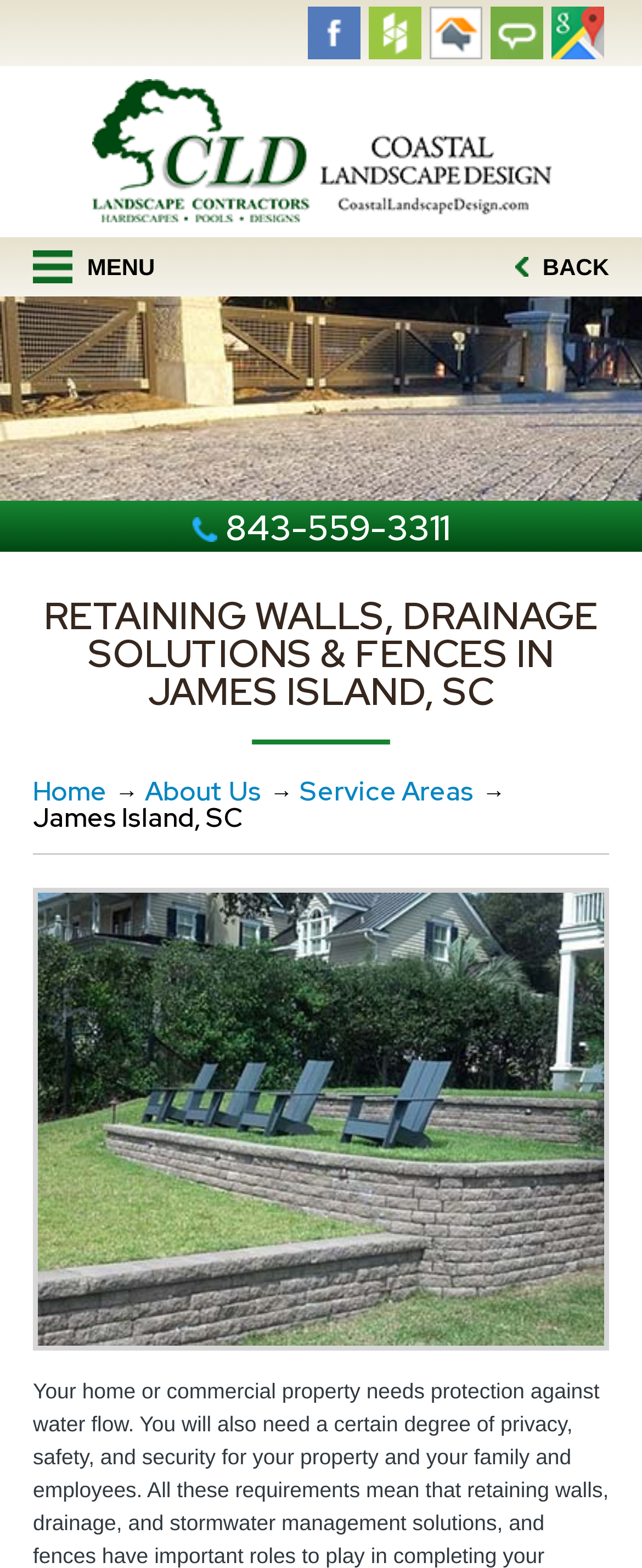Respond with a single word or phrase to the following question: What services does the company provide?

Retaining Walls, Drainage Solutions & Fences